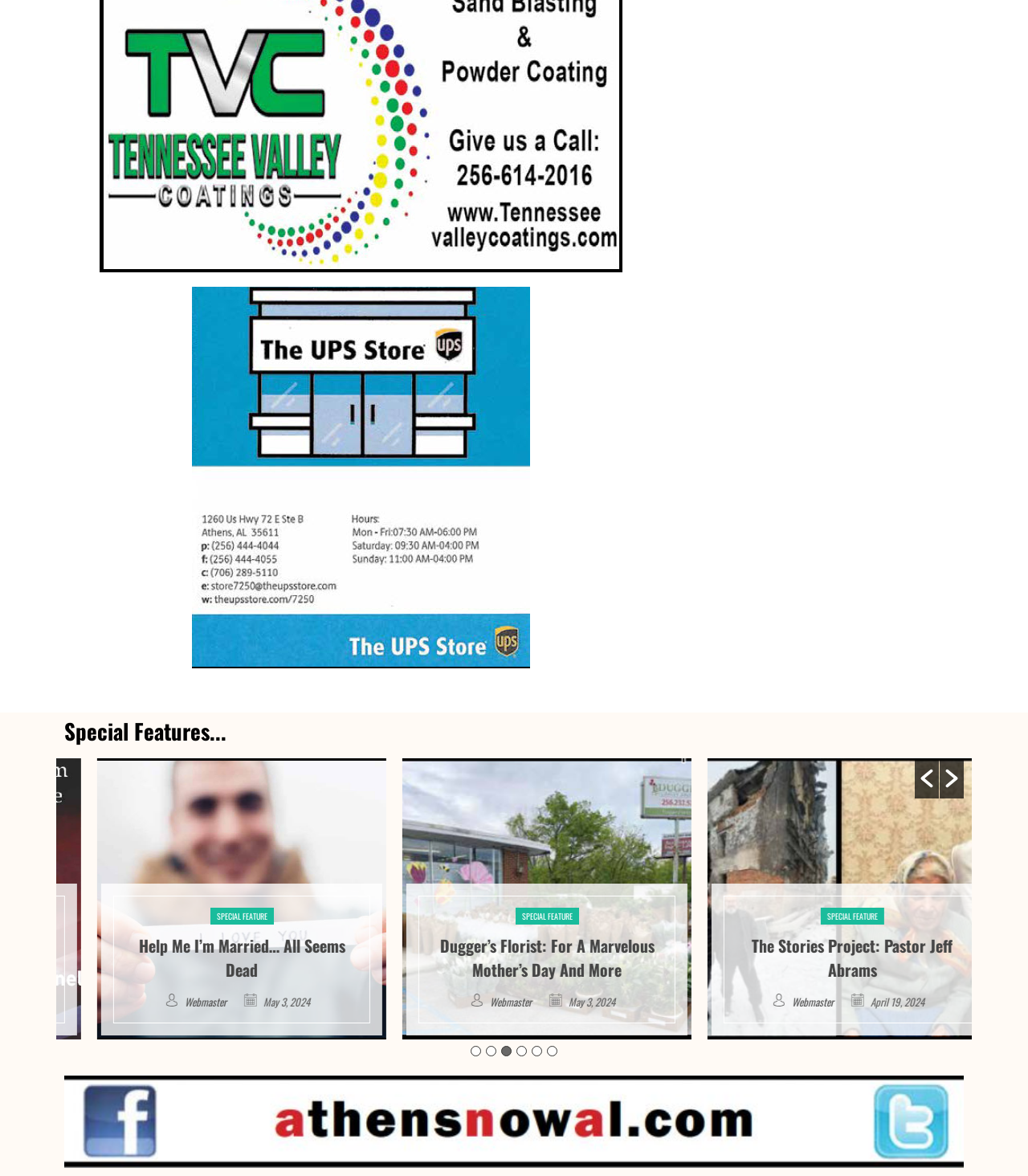Please identify the bounding box coordinates of the element that needs to be clicked to execute the following command: "Read the second special feature". Provide the bounding box using four float numbers between 0 and 1, formatted as [left, top, right, bottom].

[0.352, 0.645, 0.648, 0.884]